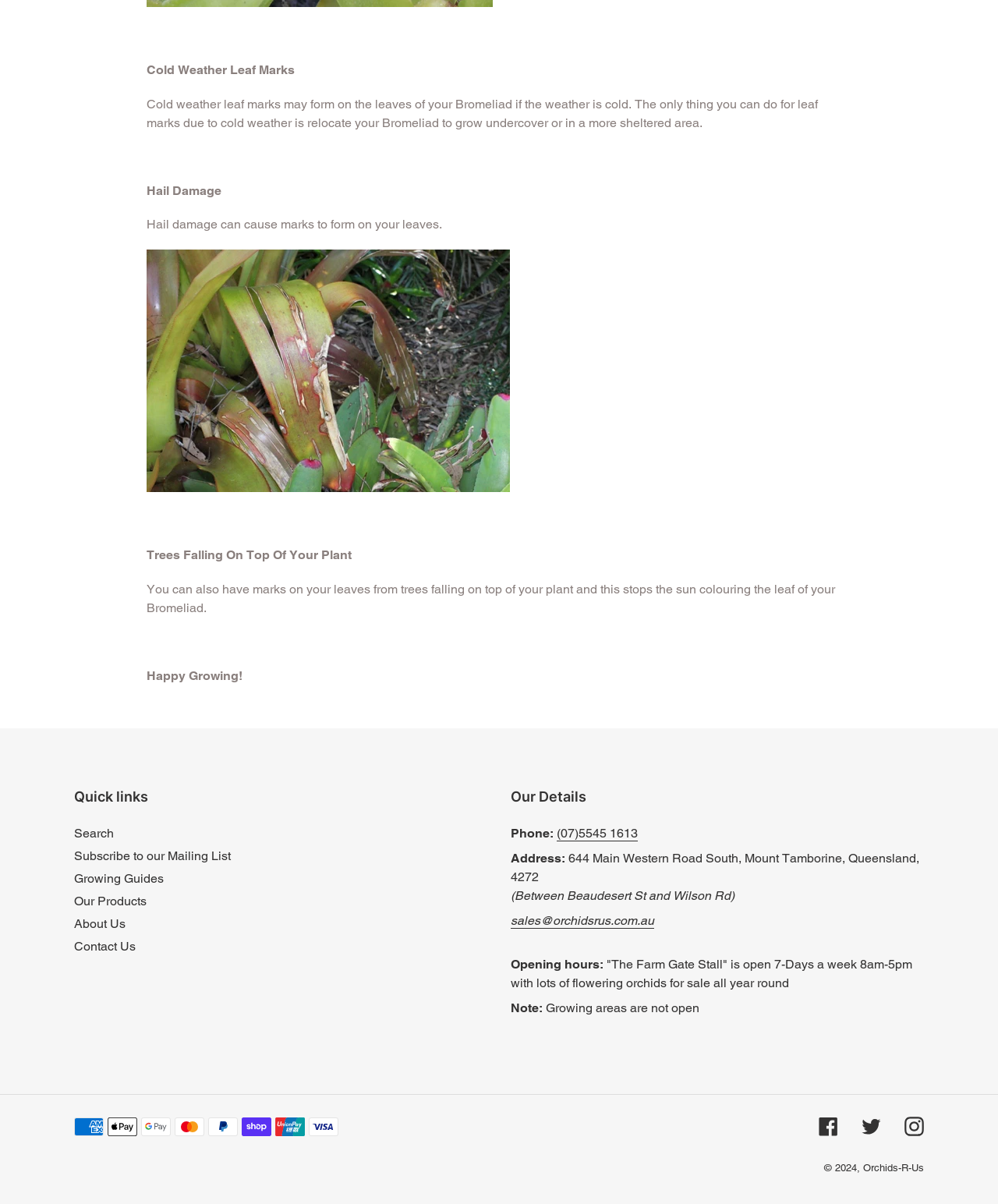Determine the bounding box coordinates of the target area to click to execute the following instruction: "Search for something."

[0.074, 0.686, 0.114, 0.698]